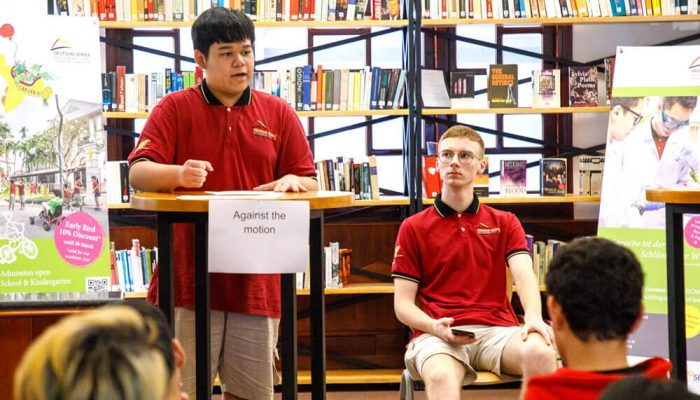Present a detailed portrayal of the image.

In a vibrant atmosphere filled with bookshelves, two students engage in a lively debate at the International German School HCMC. One student, standing confidently at a podium marked "Against the motion," passionately presents his arguments against the topic of discussion, while his teammate sits beside him, attentively listening. Both students are dressed in matching red polo shirts, symbolizing their school spirit. The backdrop features a well-stocked library, emphasizing the intellectual setting of the debate, while colorful flyers hint at the school's offerings and values. This dynamic scene captures the essence of critical thinking and public speaking, integral components of the school's educational approach, as students actively participate in honing their debate skills.